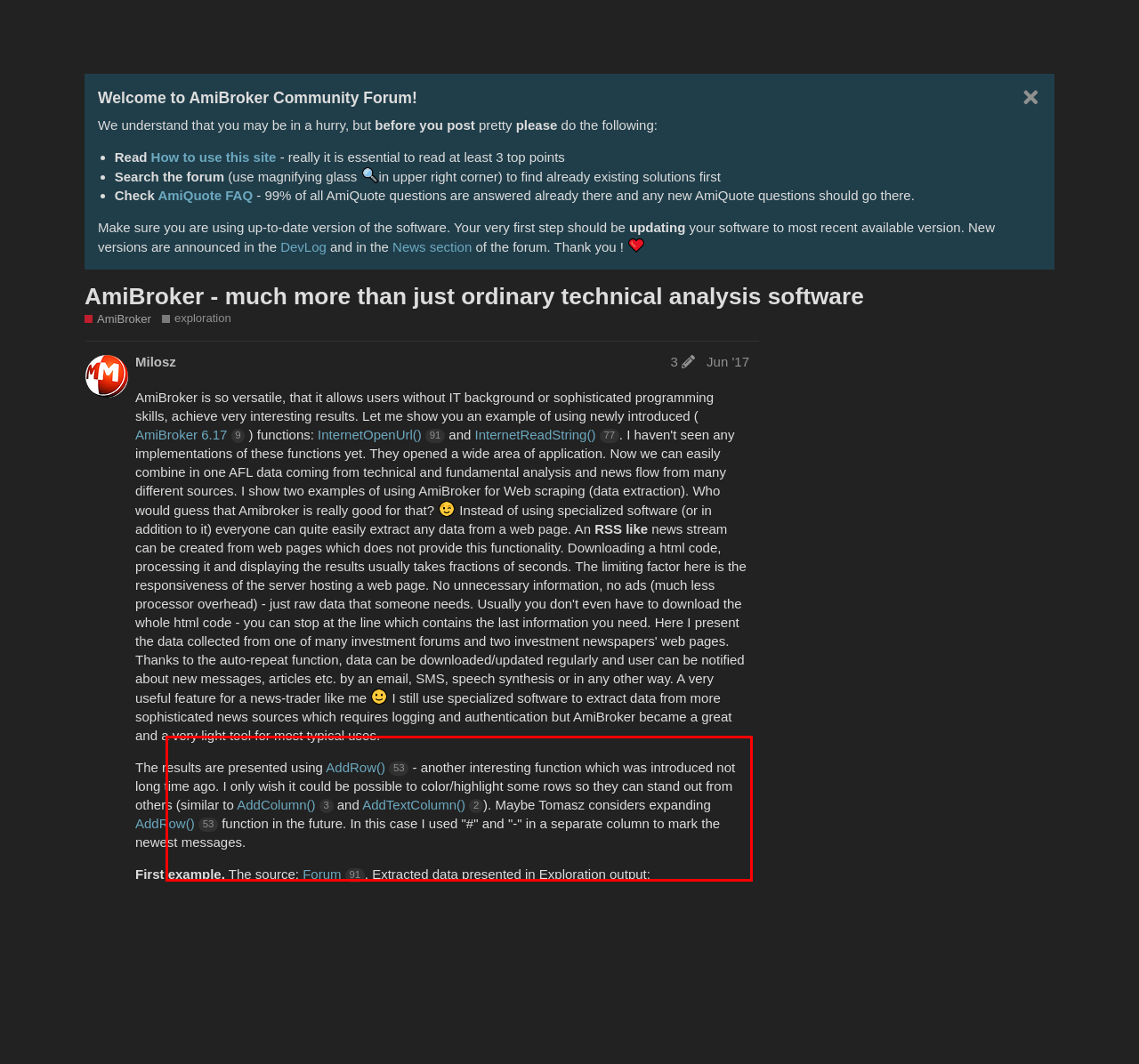Inspect the webpage screenshot that has a red bounding box and use OCR technology to read and display the text inside the red bounding box.

AB 6.26 GuiButton/GuiCHeckBox/GuiToggle/GuiRadio support new events: MouseEnter (64 or notifyMouseEnter) and MouseLeave(128 or notifyMouseLeave) which detect hovering without need for constant refreshes. I must say - it works great (zero unnecessary refreshes) and we can fully adjust/customize in what circumstances each button is trigerred by combining different notify events. We can choose between any combination of: notifyClicked, notifySetFocus, notifyKillFocus, notifyHitReturn, notifyEditChange, notifySelChange, notifyMouseEnter, notifyMouseLeave.